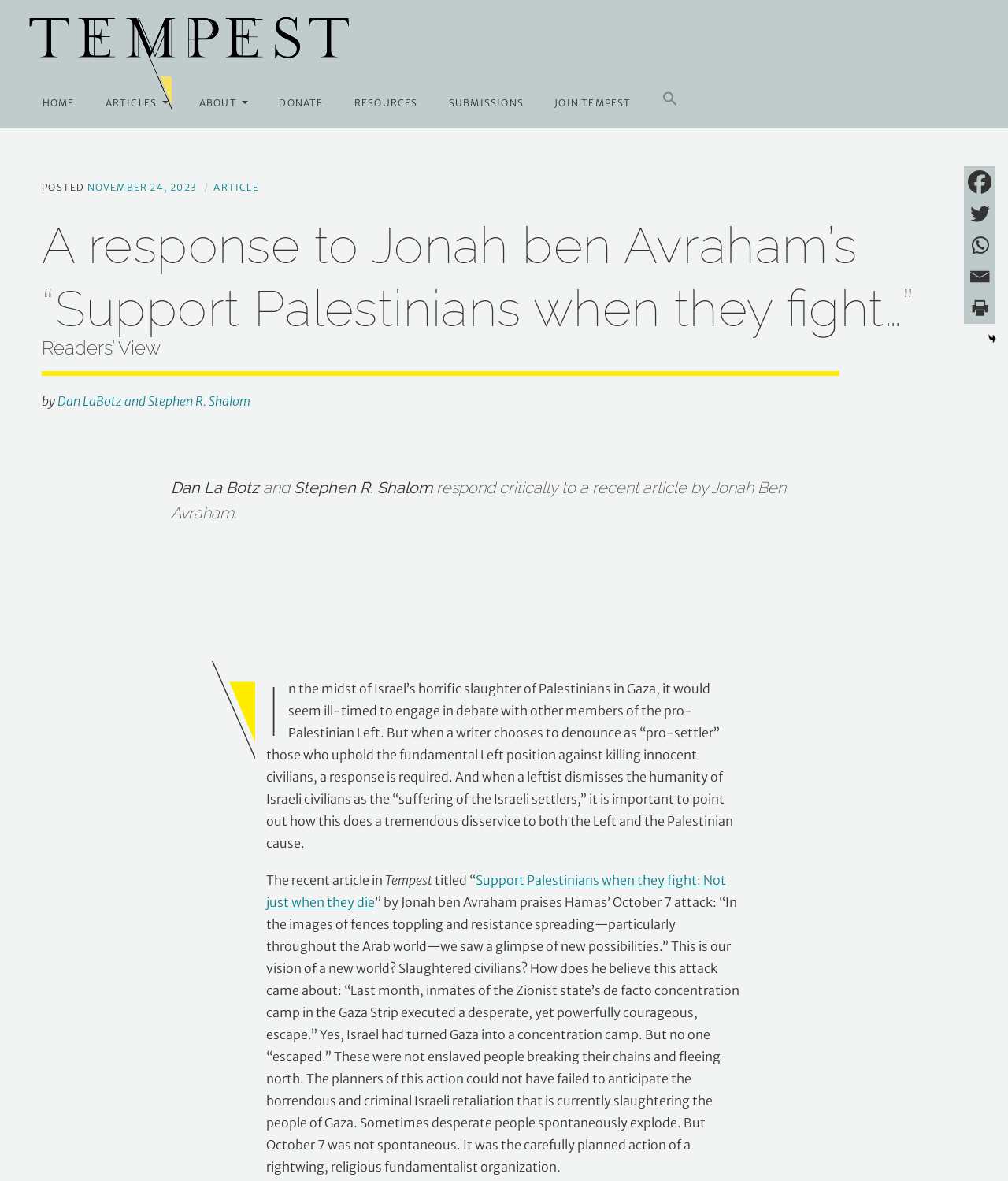Locate the bounding box coordinates of the clickable element to fulfill the following instruction: "Search for an article". Provide the coordinates as four float numbers between 0 and 1 in the format [left, top, right, bottom].

[0.643, 0.069, 0.687, 0.099]